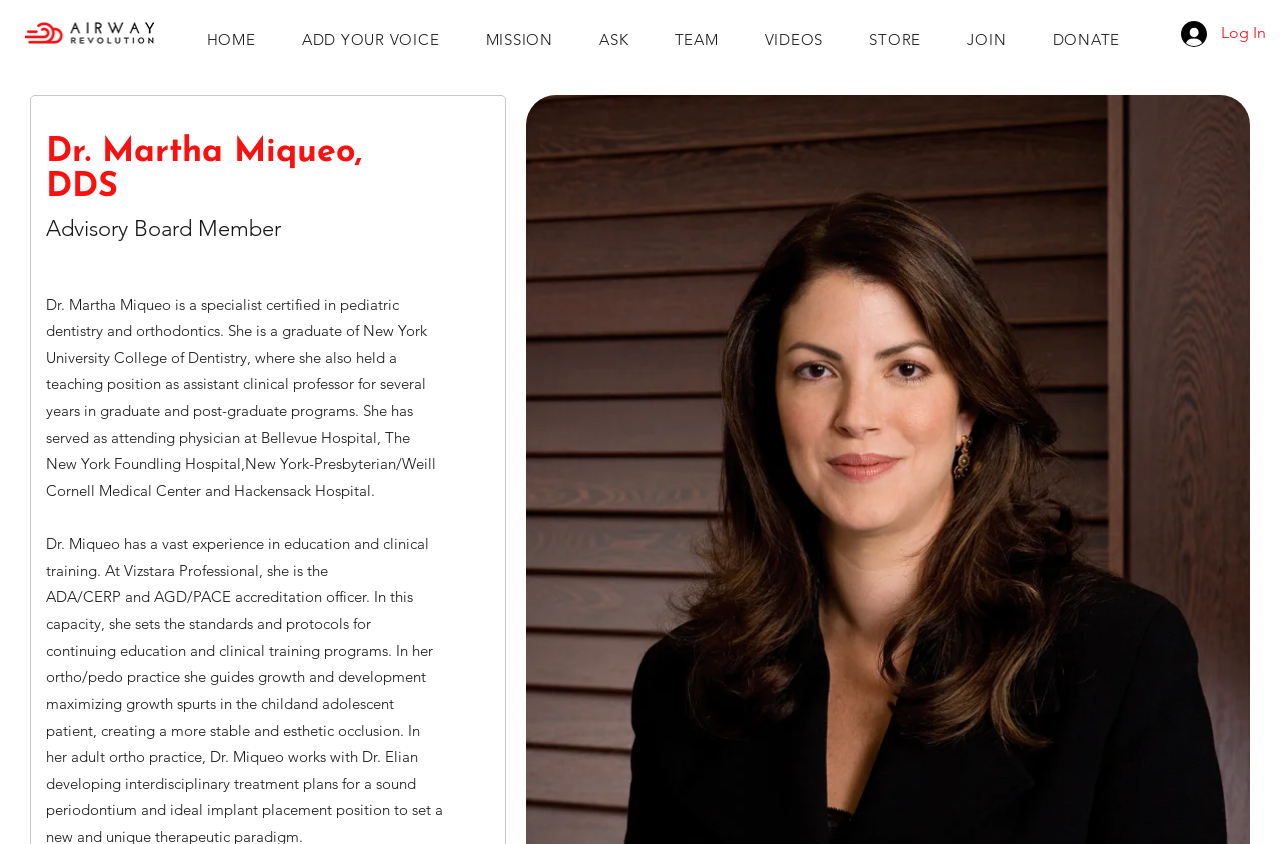Please provide a one-word or phrase answer to the question: 
What is Dr. Martha Miqueo's role at Vizstara Professional?

Co-founder and VP